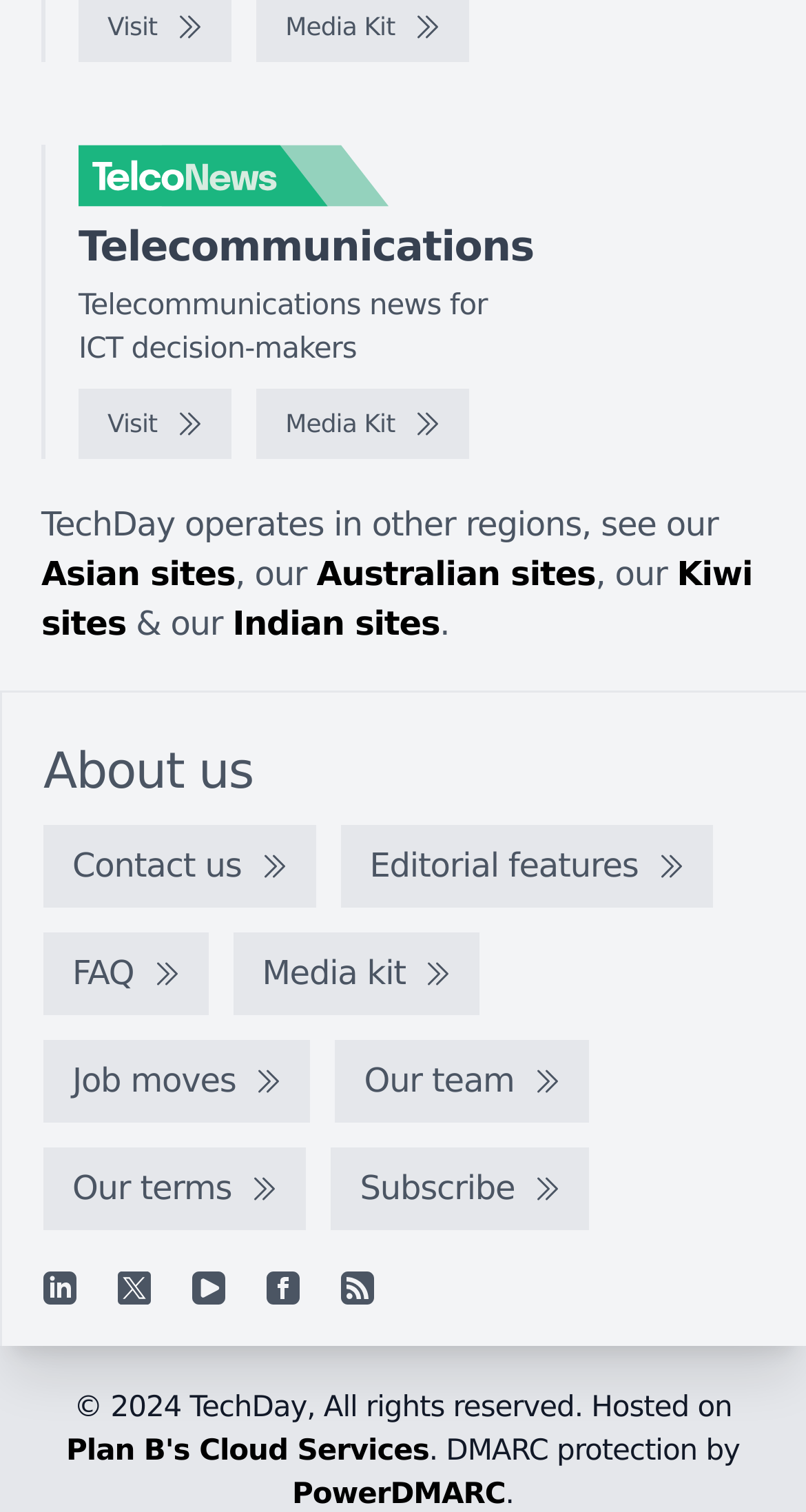Please locate the bounding box coordinates of the element that should be clicked to achieve the given instruction: "View a job description".

None